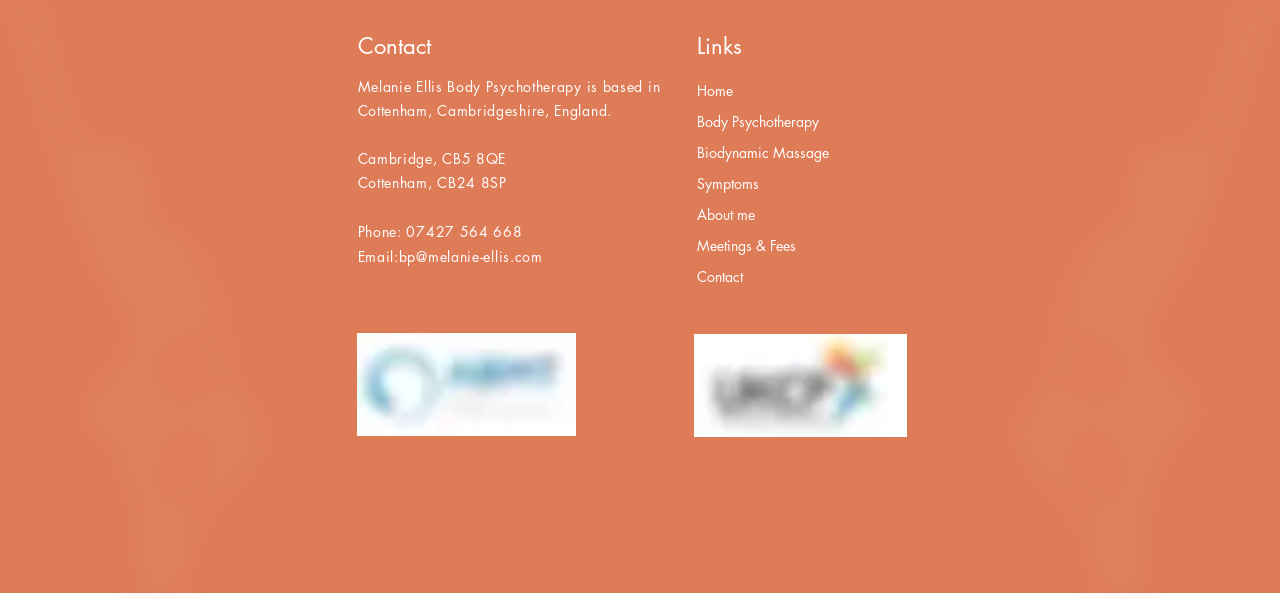What is the phone number to contact Melanie Ellis?
Answer the question with detailed information derived from the image.

I found the phone number by looking at the link element that says 'Phone:' and the adjacent link element that contains the phone number '07427 564 668'.